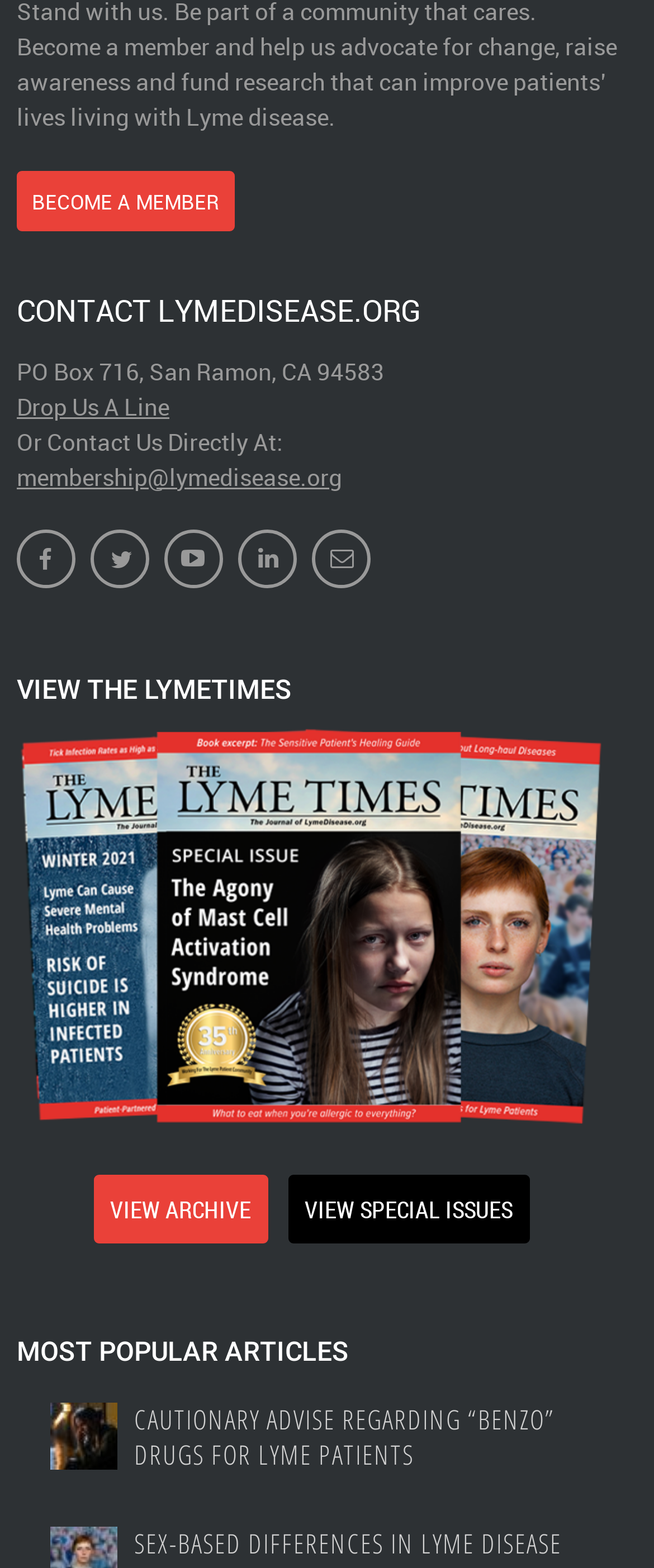Pinpoint the bounding box coordinates of the area that must be clicked to complete this instruction: "Become a member".

[0.026, 0.109, 0.359, 0.147]